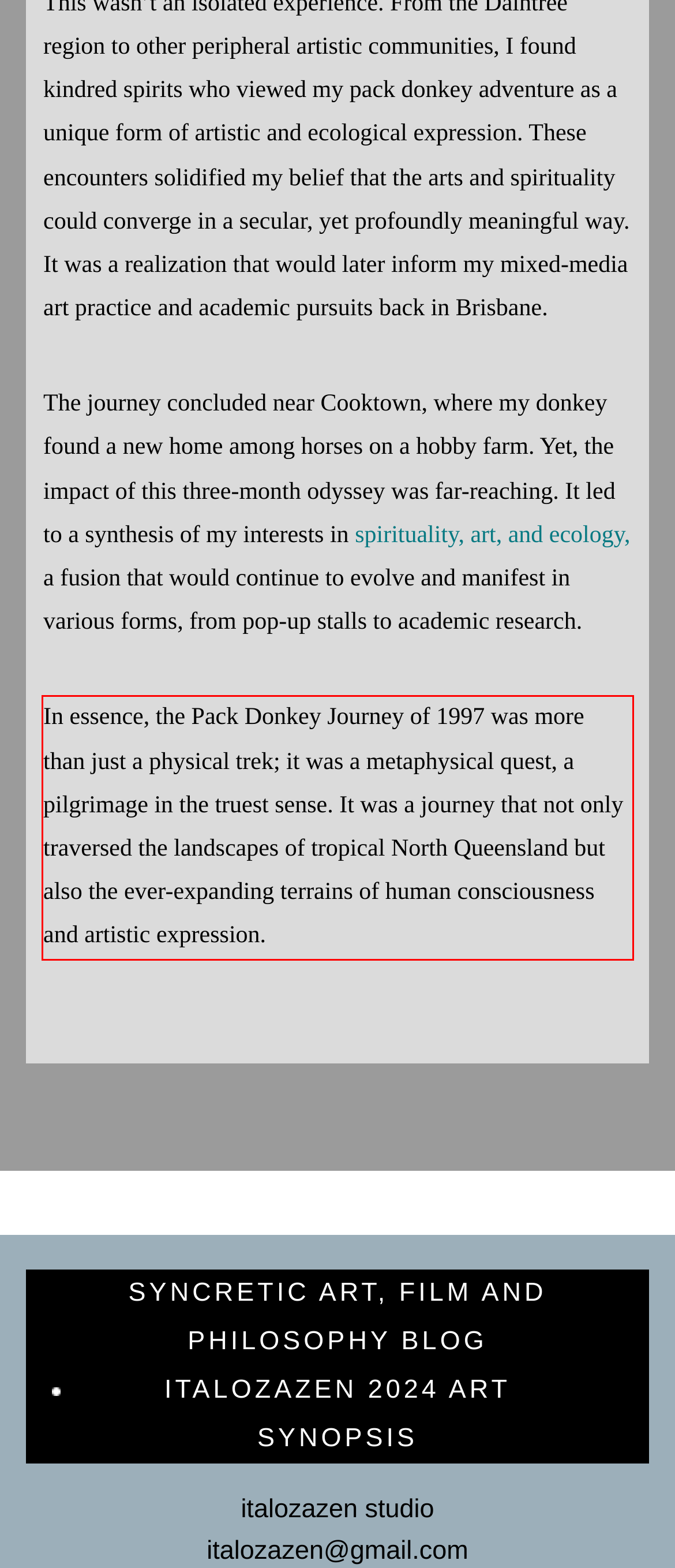Please analyze the screenshot of a webpage and extract the text content within the red bounding box using OCR.

In essence, the Pack Donkey Journey of 1997 was more than just a physical trek; it was a metaphysical quest, a pilgrimage in the truest sense. It was a journey that not only traversed the landscapes of tropical North Queensland but also the ever-expanding terrains of human consciousness and artistic expression.